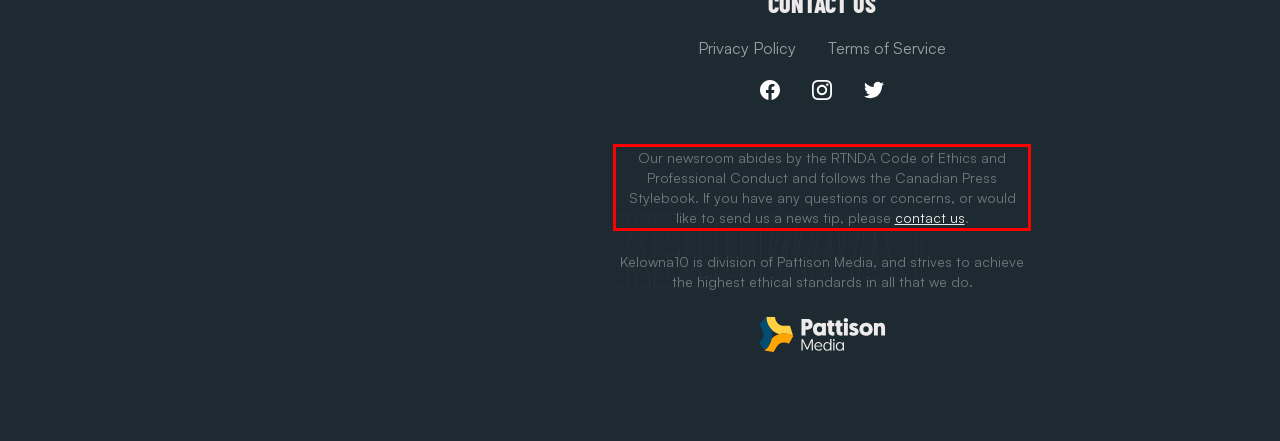Examine the screenshot of the webpage, locate the red bounding box, and perform OCR to extract the text contained within it.

Our newsroom abides by the RTNDA Code of Ethics and Professional Conduct and follows the Canadian Press Stylebook. If you have any questions or concerns, or would like to send us a news tip, please contact us.